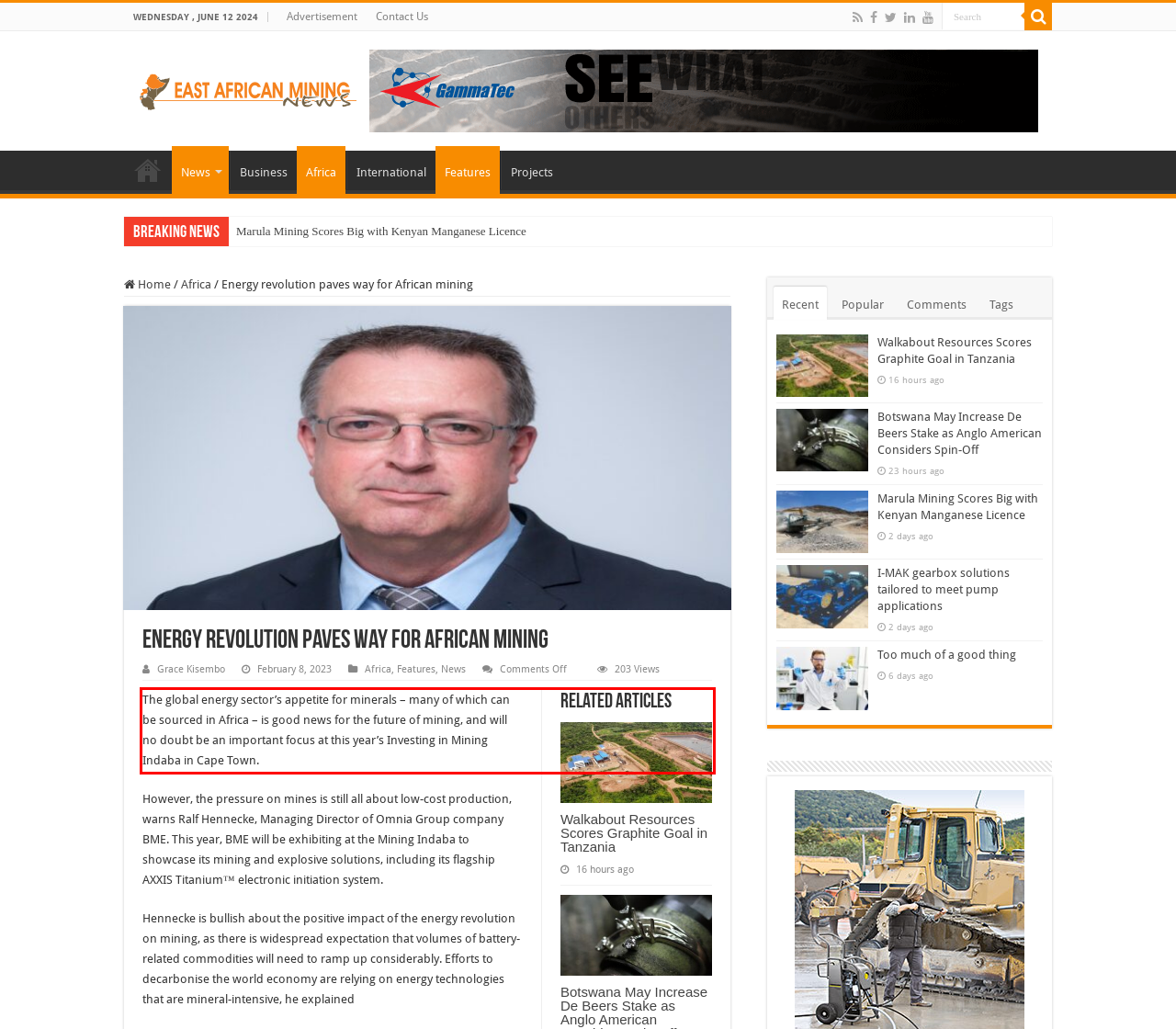There is a UI element on the webpage screenshot marked by a red bounding box. Extract and generate the text content from within this red box.

The global energy sector’s appetite for minerals – many of which can be sourced in Africa – is good news for the future of mining, and will no doubt be an important focus at this year’s Investing in Mining Indaba in Cape Town.